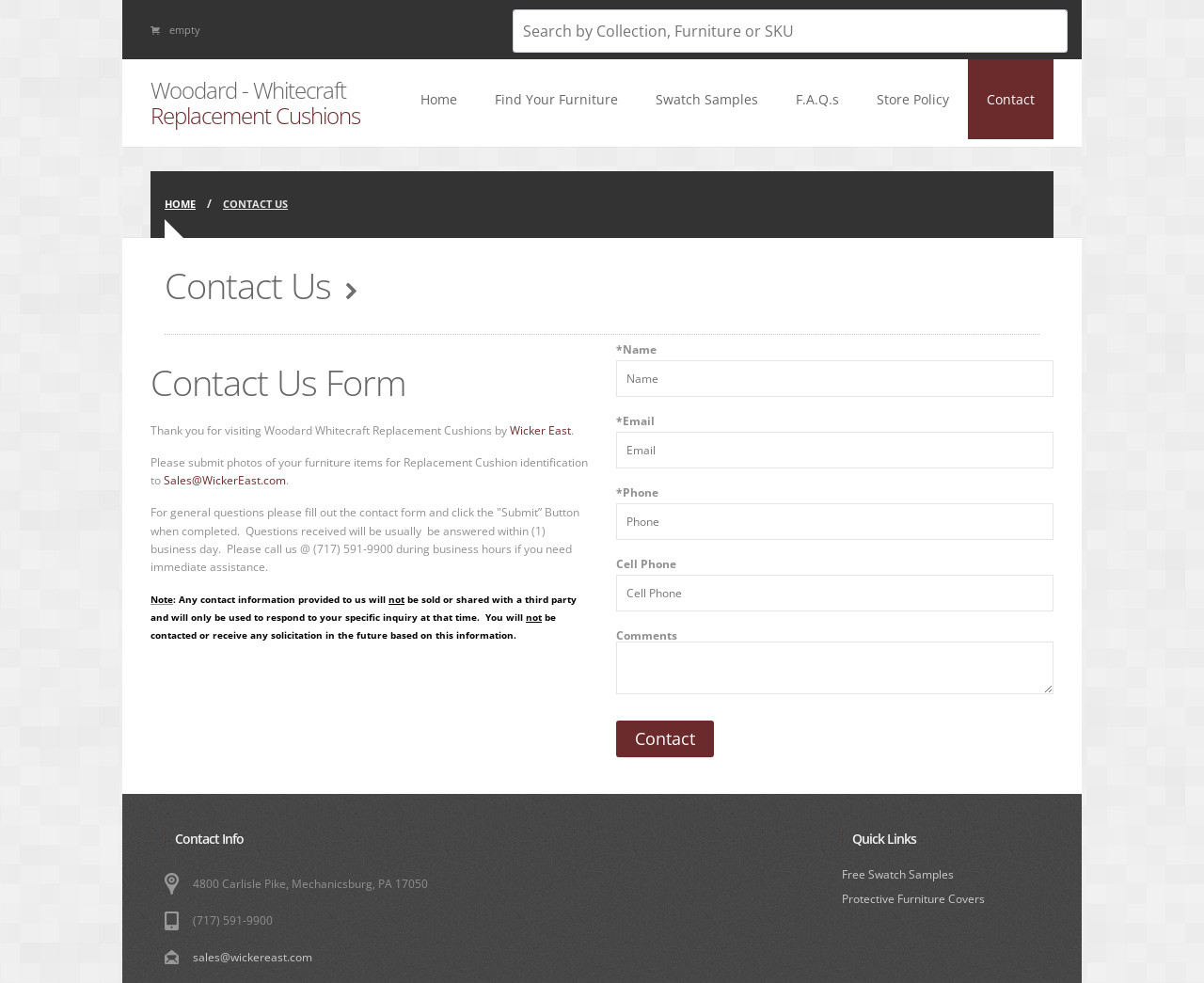Please specify the bounding box coordinates for the clickable region that will help you carry out the instruction: "Fill out the contact form".

[0.512, 0.366, 0.875, 0.404]